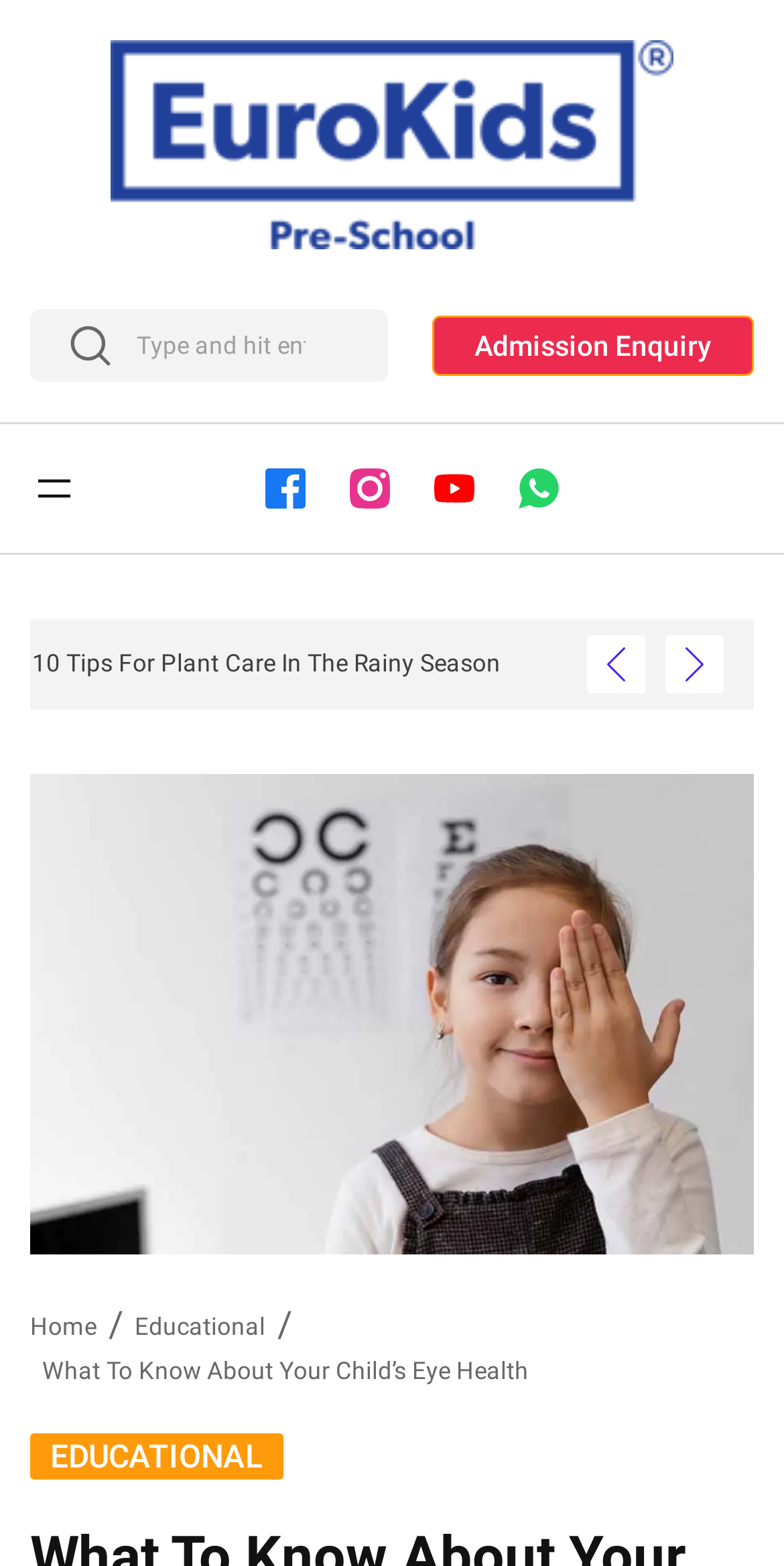What is the topic of the main article?
Based on the visual, give a brief answer using one word or a short phrase.

Child Eye Health